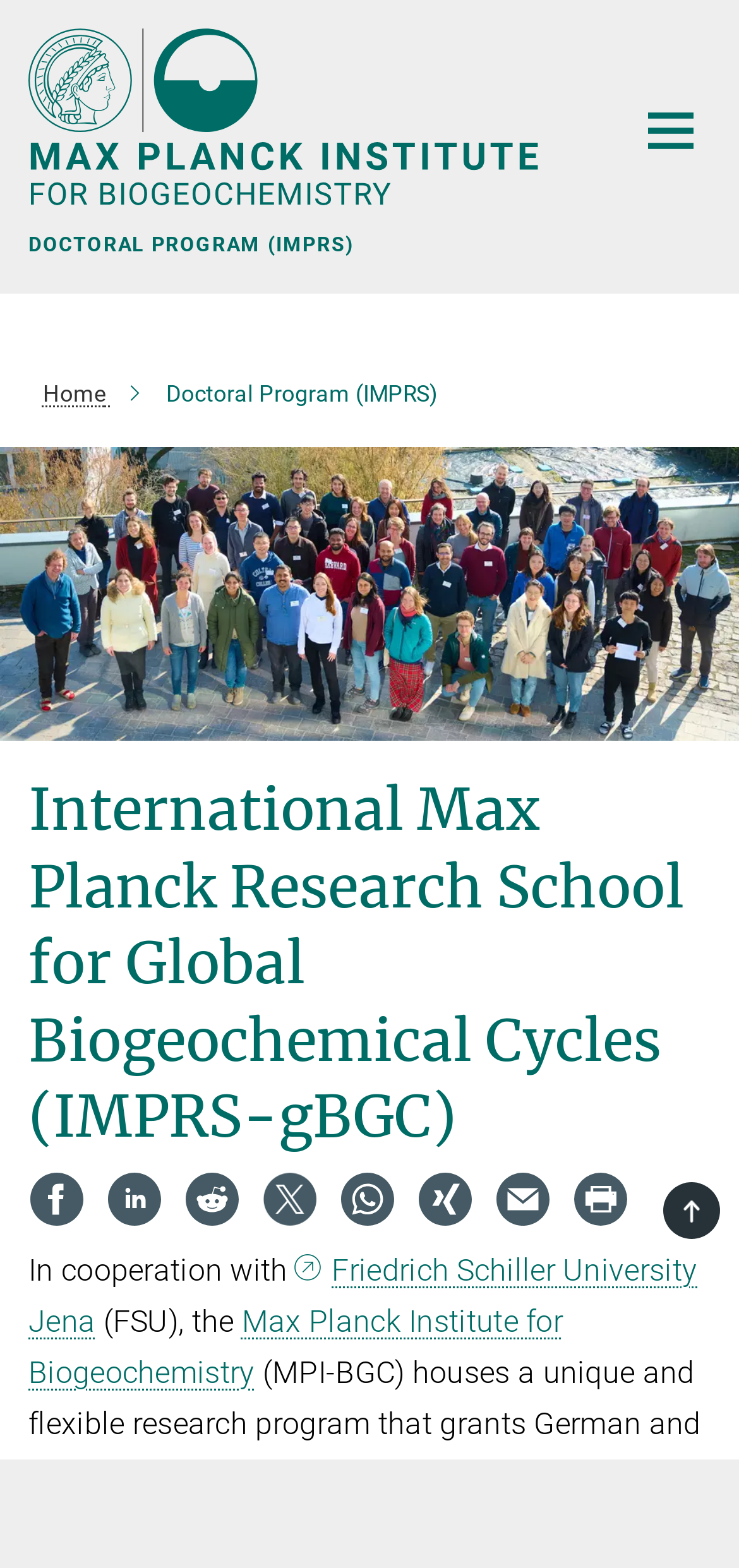What is the logo of the Max Planck Institute for Biogeochemistry?
From the image, provide a succinct answer in one word or a short phrase.

SvgRoot